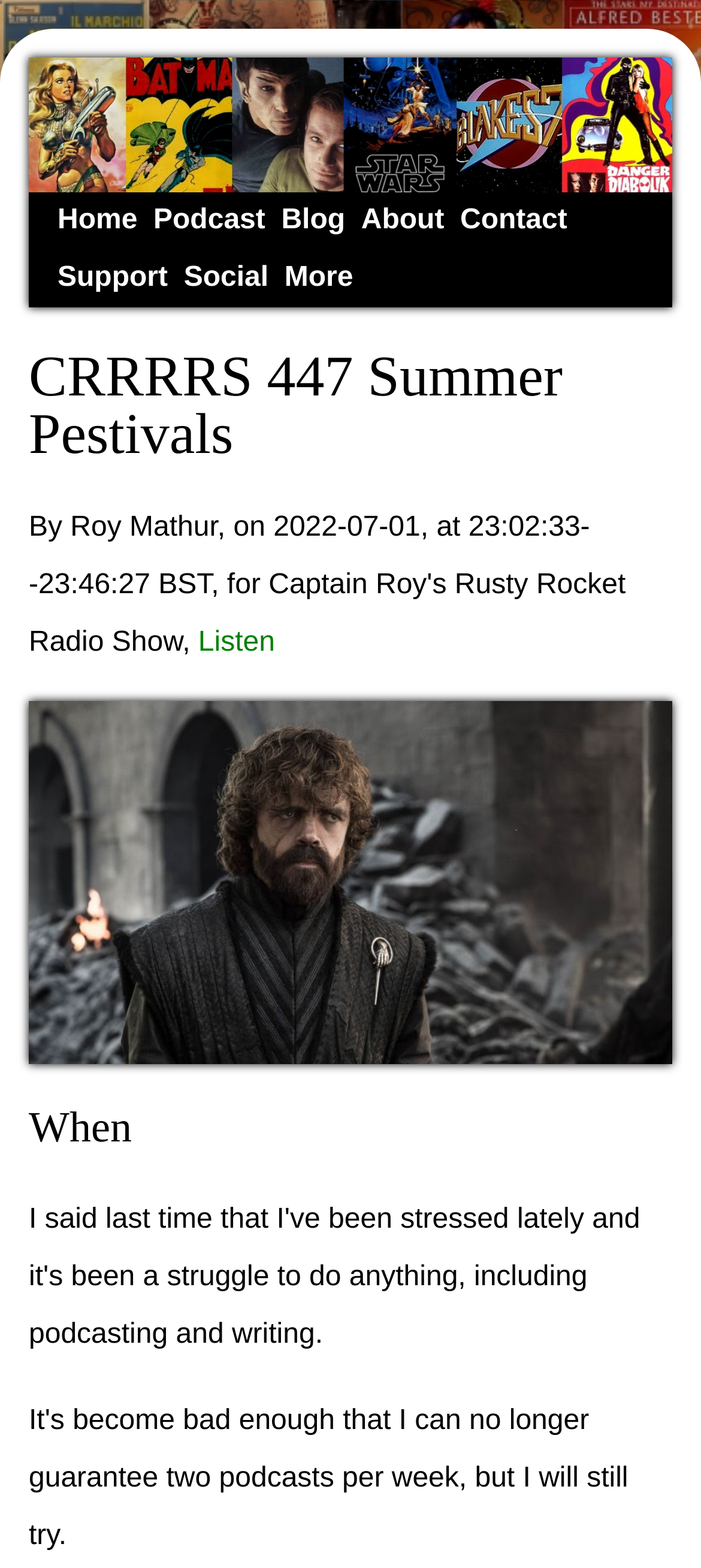What is the second heading on the page?
Answer with a single word or phrase, using the screenshot for reference.

When